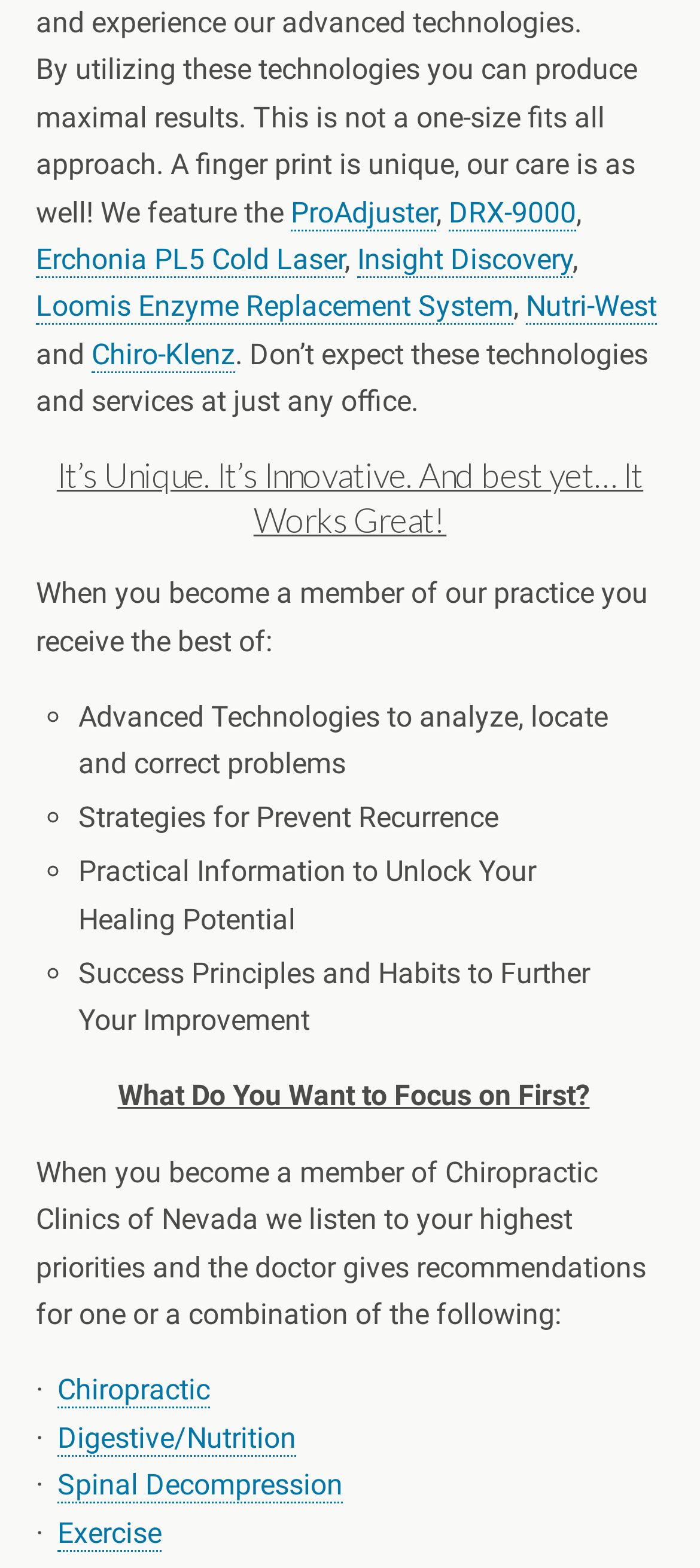What are the benefits of becoming a member of the chiropractic clinic?
Using the image, respond with a single word or phrase.

Advanced Technologies, Strategies, Practical Information, Success Principles